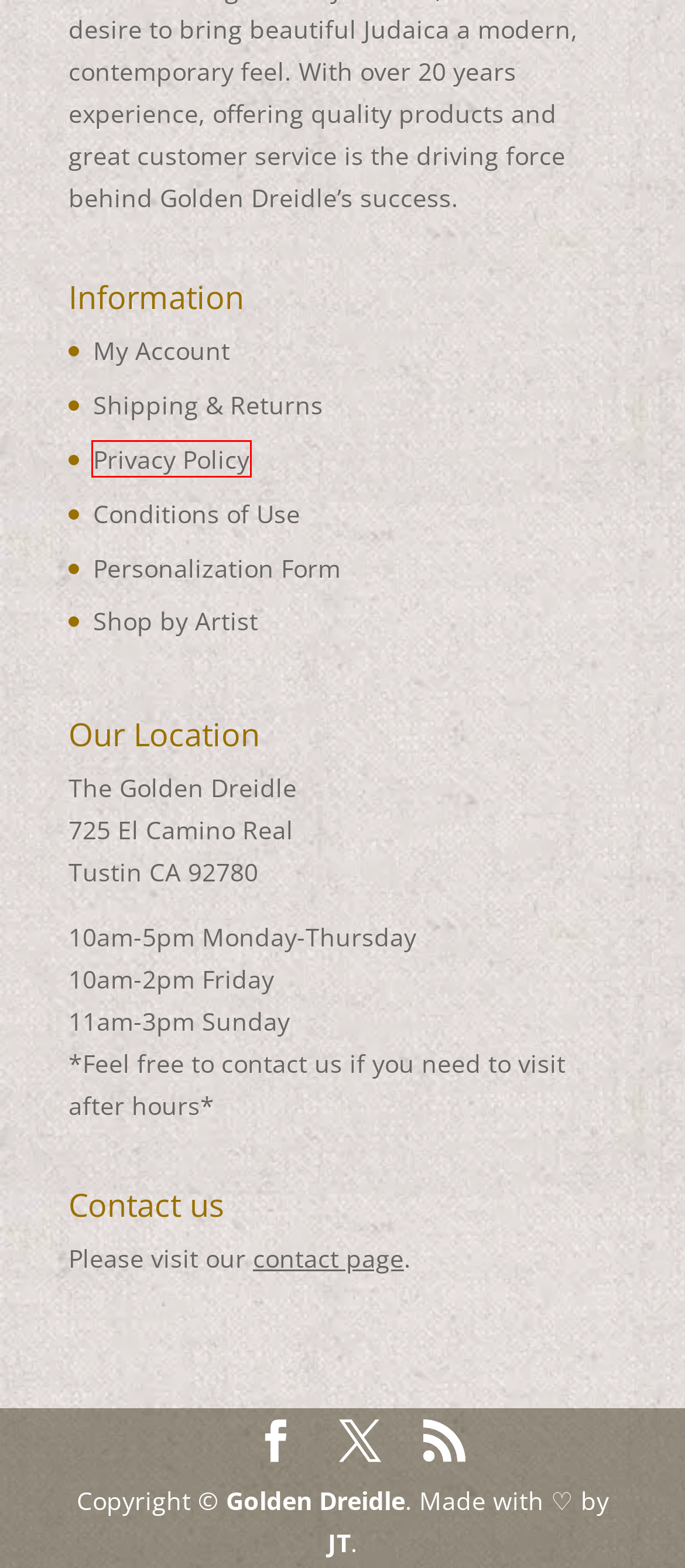Given a screenshot of a webpage with a red rectangle bounding box around a UI element, select the best matching webpage description for the new webpage that appears after clicking the highlighted element. The candidate descriptions are:
A. Conditions of Use - Golden Dreidle
B. Shipping & Returns - Golden Dreidle
C. Shop by Artist - Golden Dreidle
D. Privacy Policy - Golden Dreidle
E. Home - Golden Dreidle
F. My Account - Golden Dreidle
G. JT Website Design | Professional Website Design in Southern California
H. Ketubah Personalization Form - Golden Dreidle

D